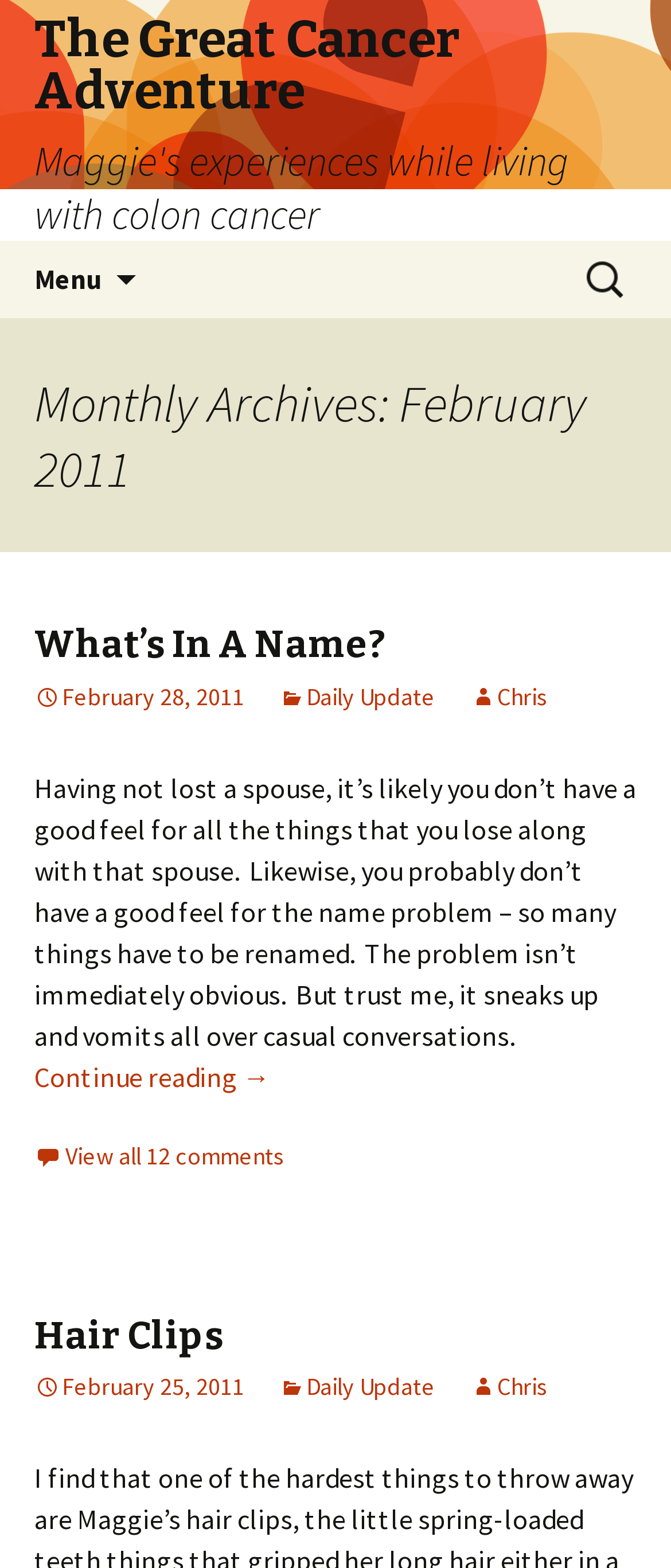Provide a comprehensive caption for the webpage.

The webpage appears to be a blog or personal journal, with the title "The Great Cancer Adventure" and a subtitle "Maggie's experiences while living with colon cancer". 

At the top of the page, there is a menu button on the left and a "Skip to content" link on the right. A search bar is located on the top right corner, with a label "Search for:".

Below the search bar, there is a header section with the title "Monthly Archives: February 2011". 

The main content of the page is divided into two articles. The first article has a heading "What's In A Name?" with a link to the full article. Below the heading, there are links to the date "February 28, 2011", a category "Daily Update", and an author "Chris". The article's content is a short paragraph discussing the challenges of losing a spouse and the difficulties of renaming things. There is a "Continue reading" link at the bottom of the article.

The second article has a heading "Hair Clips" with a link to the full article. Below the heading, there are links to the date "February 25, 2011", a category "Daily Update", and an author "Chris".

At the bottom of the page, there is a footer section with a link to view all 12 comments for the first article.